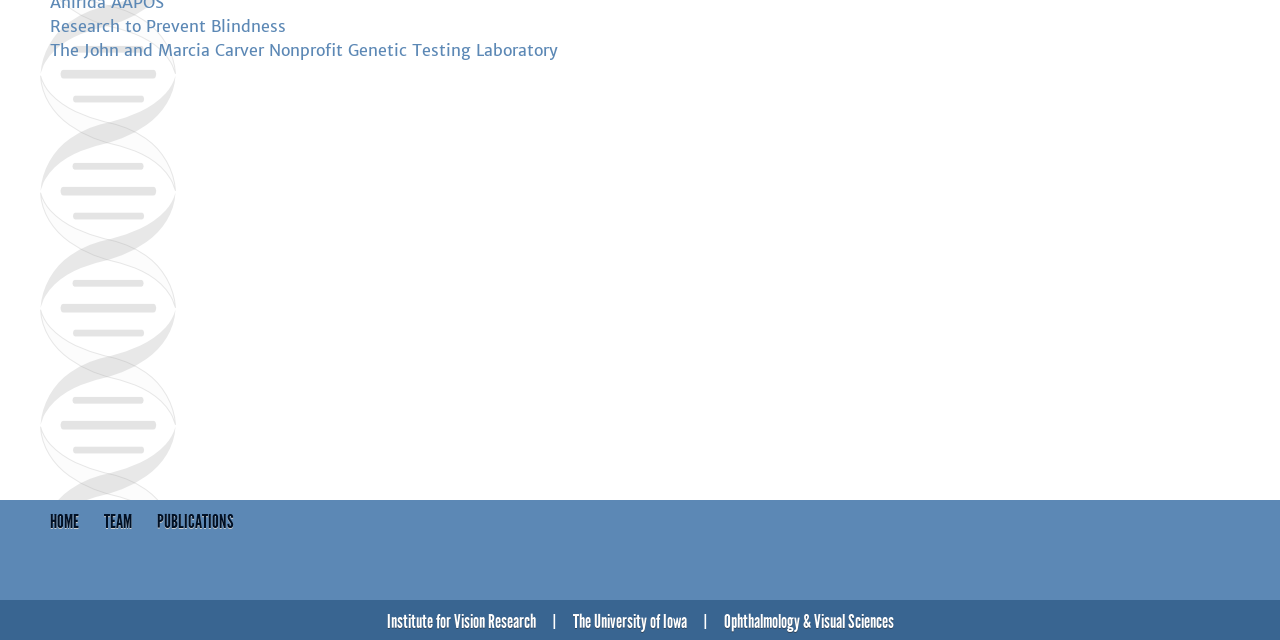Please determine the bounding box coordinates for the element with the description: "The University of Iowa".

[0.447, 0.953, 0.536, 0.989]